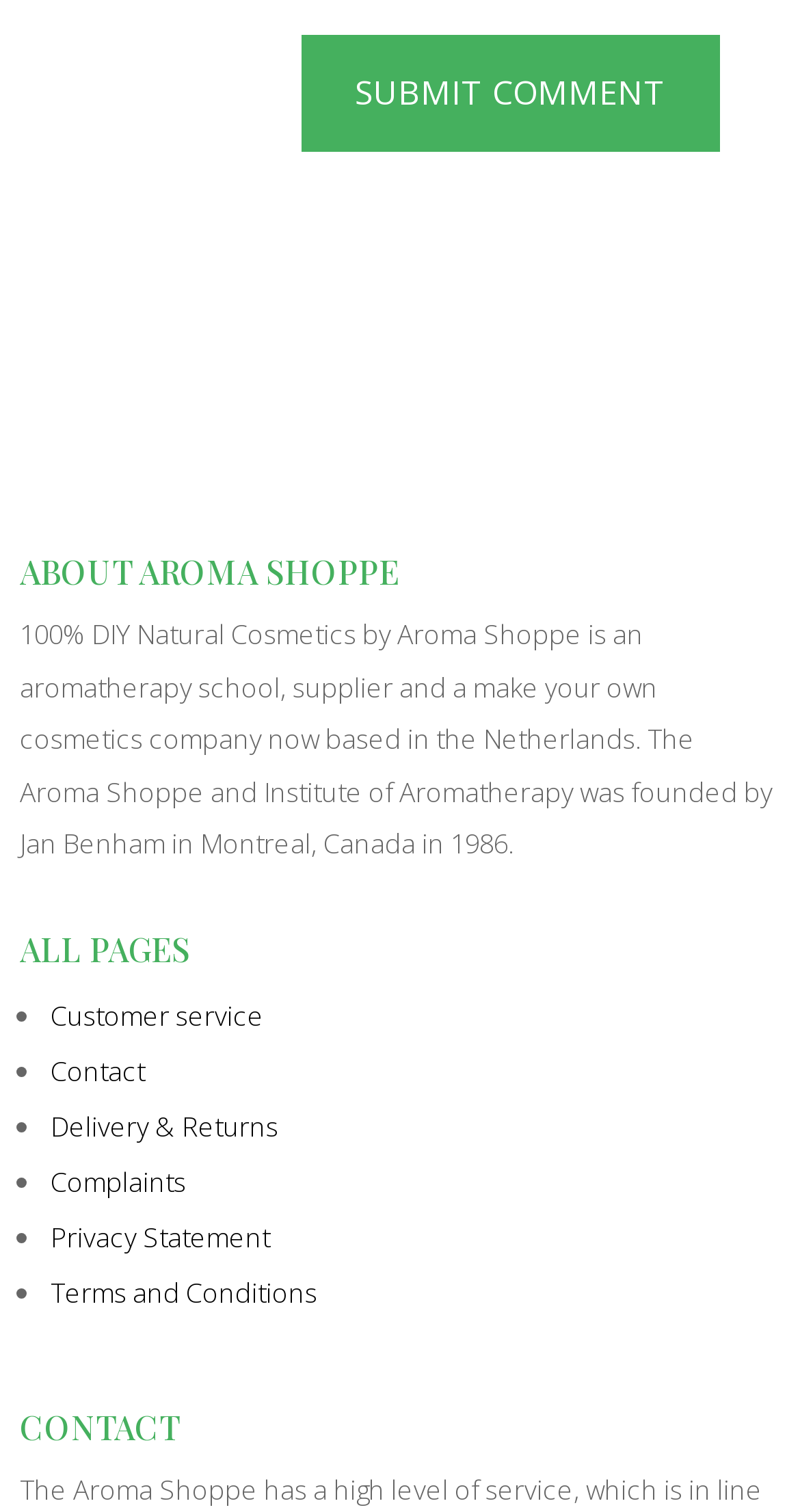Please provide a detailed answer to the question below based on the screenshot: 
What is the name of the company?

The company name can be found in the static text '100% DIY Natural Cosmetics by Aroma Shoppe...' which is located at the top of the webpage, indicating that the webpage is about Aroma Shoppe.